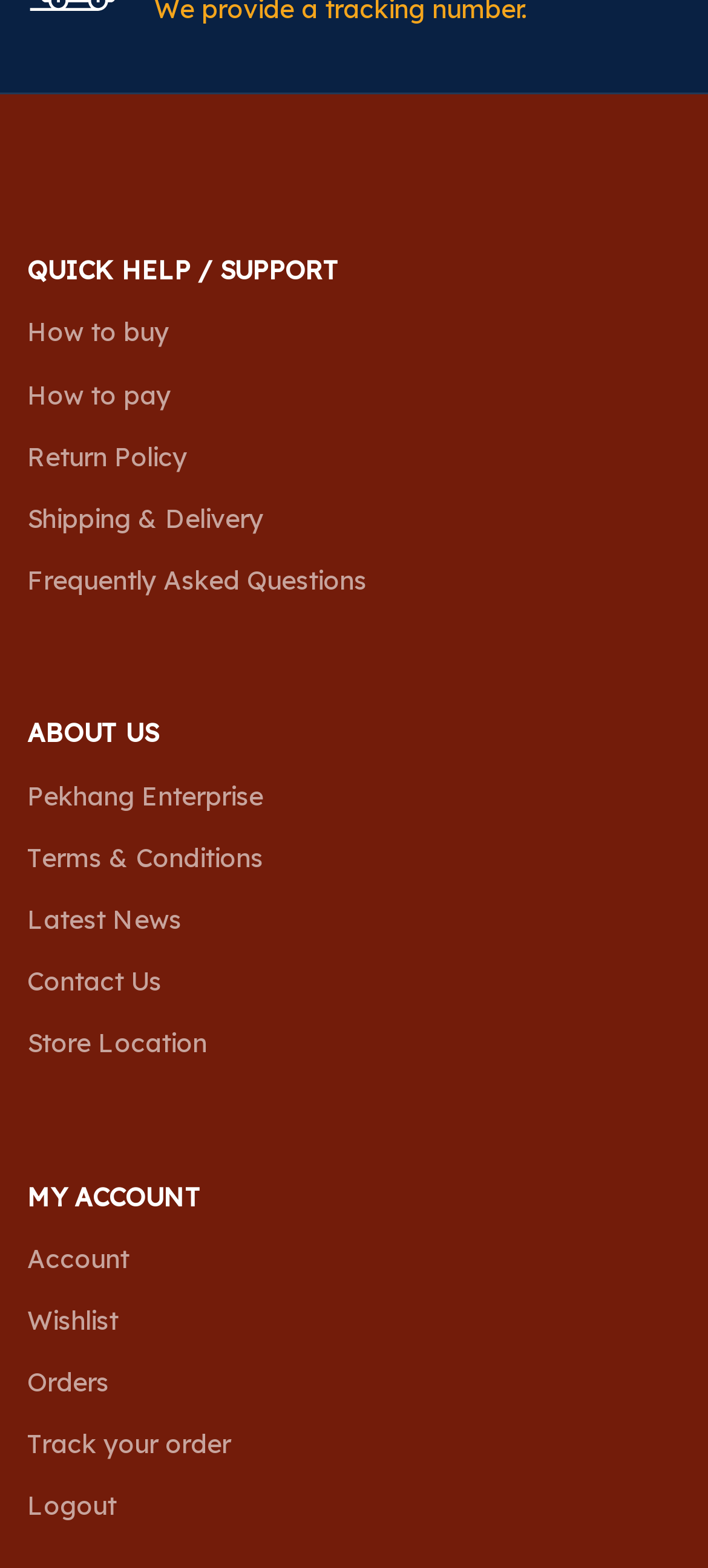Please provide the bounding box coordinates in the format (top-left x, top-left y, bottom-right x, bottom-right y). Remember, all values are floating point numbers between 0 and 1. What is the bounding box coordinate of the region described as: Frequently Asked Questions

[0.038, 0.351, 0.962, 0.39]